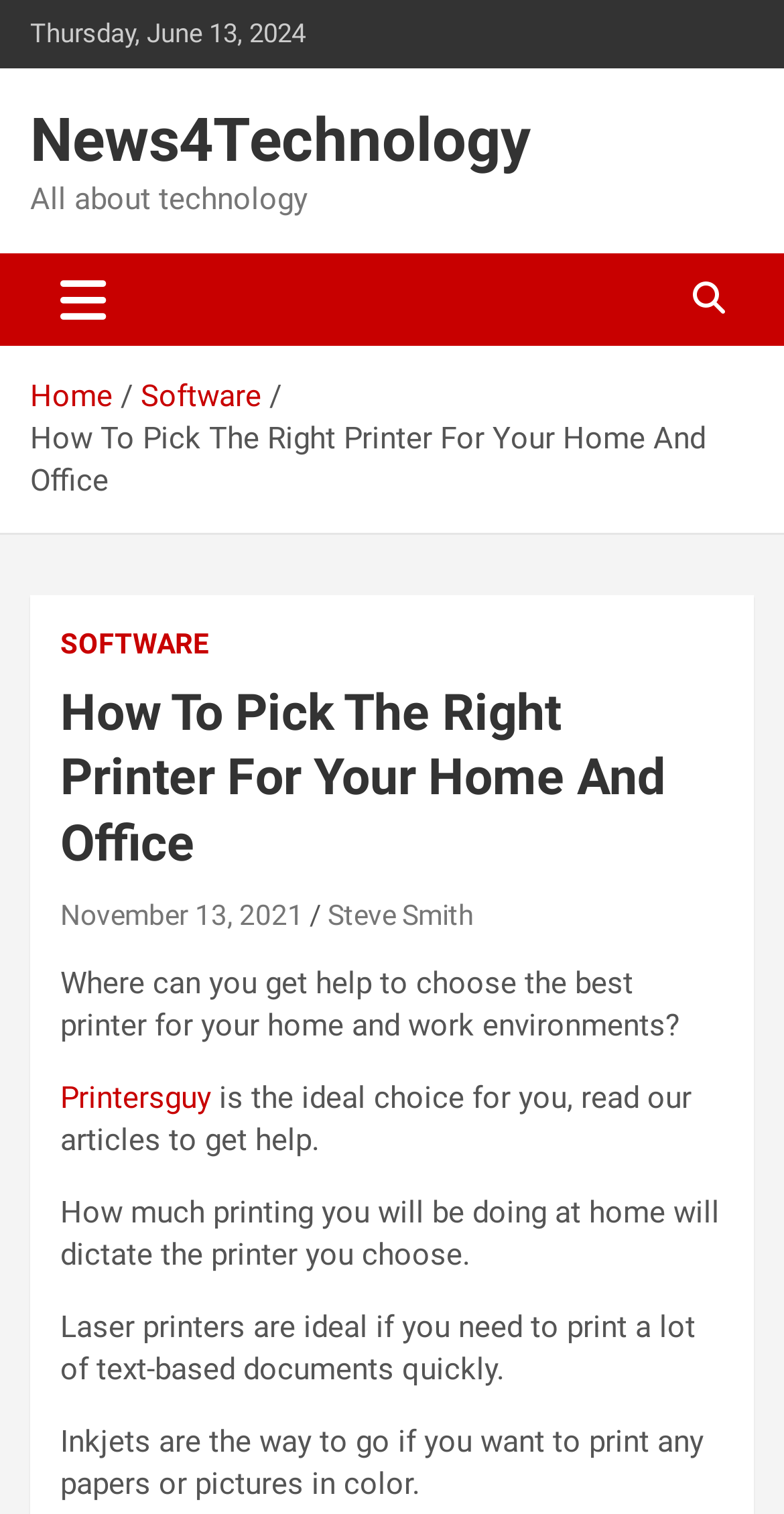Please identify the bounding box coordinates of the element I should click to complete this instruction: 'Toggle navigation'. The coordinates should be given as four float numbers between 0 and 1, like this: [left, top, right, bottom].

[0.038, 0.168, 0.174, 0.229]